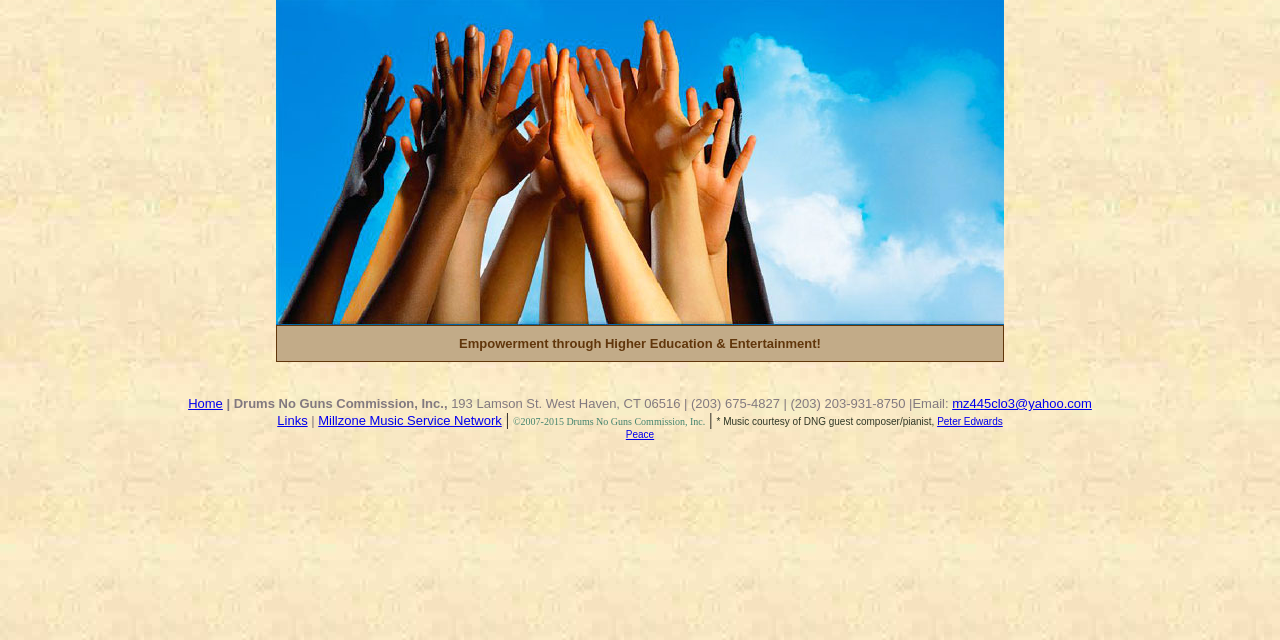Identify the bounding box coordinates for the UI element described as follows: Millzone Music Service Network. Use the format (top-left x, top-left y, bottom-right x, bottom-right y) and ensure all values are floating point numbers between 0 and 1.

[0.249, 0.645, 0.392, 0.669]